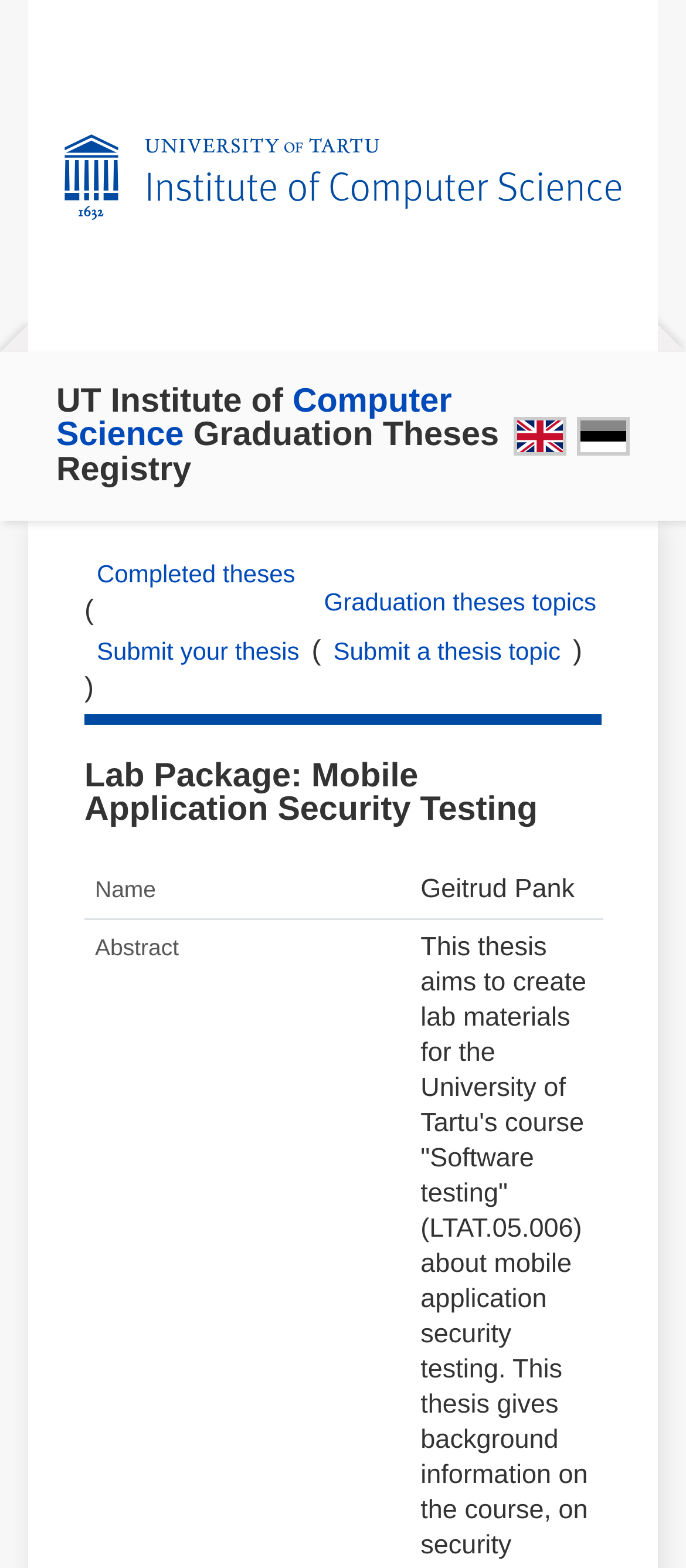From the element description Graduation theses topics, predict the bounding box coordinates of the UI element. The coordinates must be specified in the format (top-left x, top-left y, bottom-right x, bottom-right y) and should be within the 0 to 1 range.

[0.454, 0.368, 0.887, 0.399]